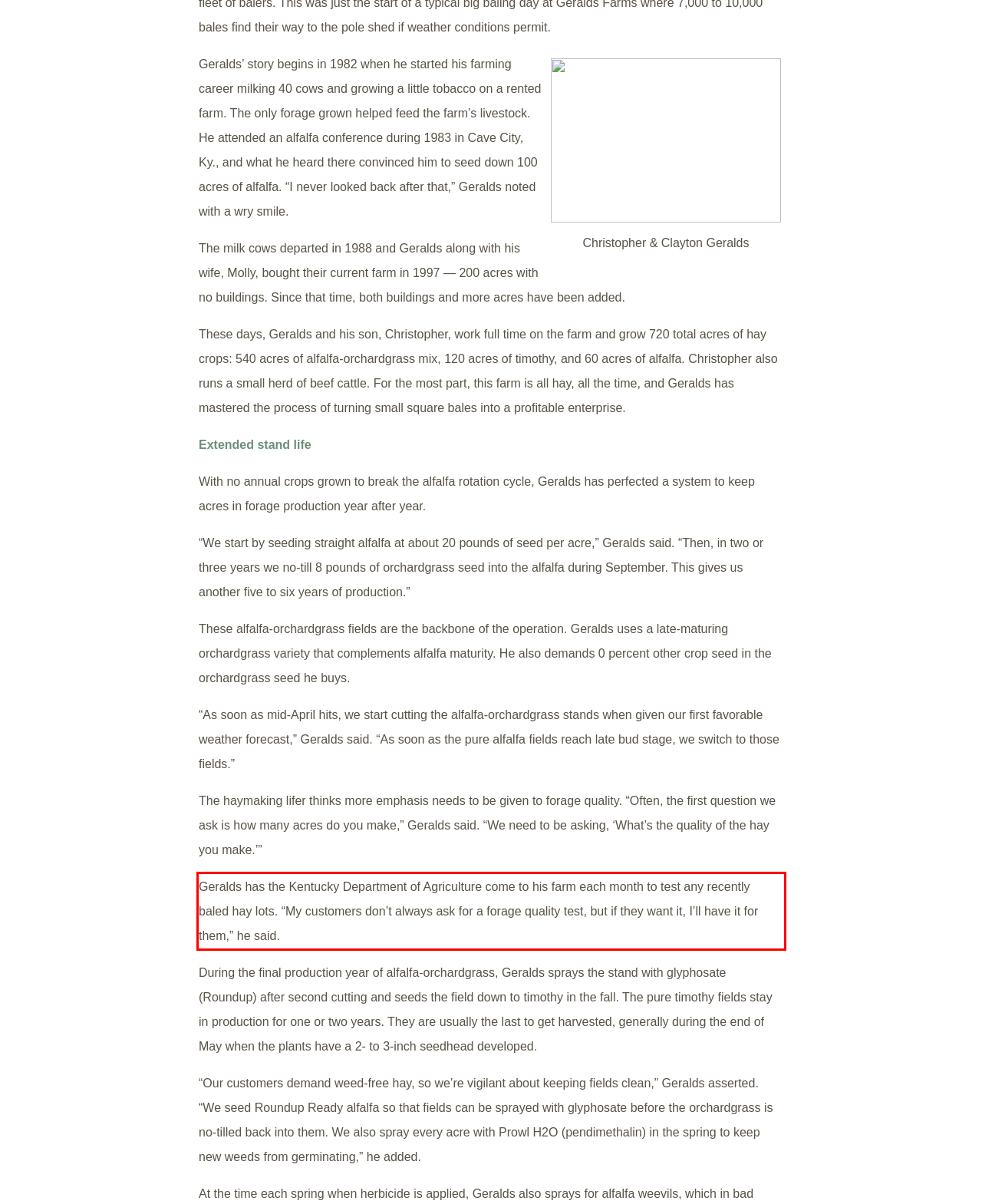Please identify and extract the text content from the UI element encased in a red bounding box on the provided webpage screenshot.

Geralds has the Kentucky Department of Agriculture come to his farm each month to test any recently baled hay lots. “My customers don’t always ask for a forage quality test, but if they want it, I’ll have it for them,” he said.